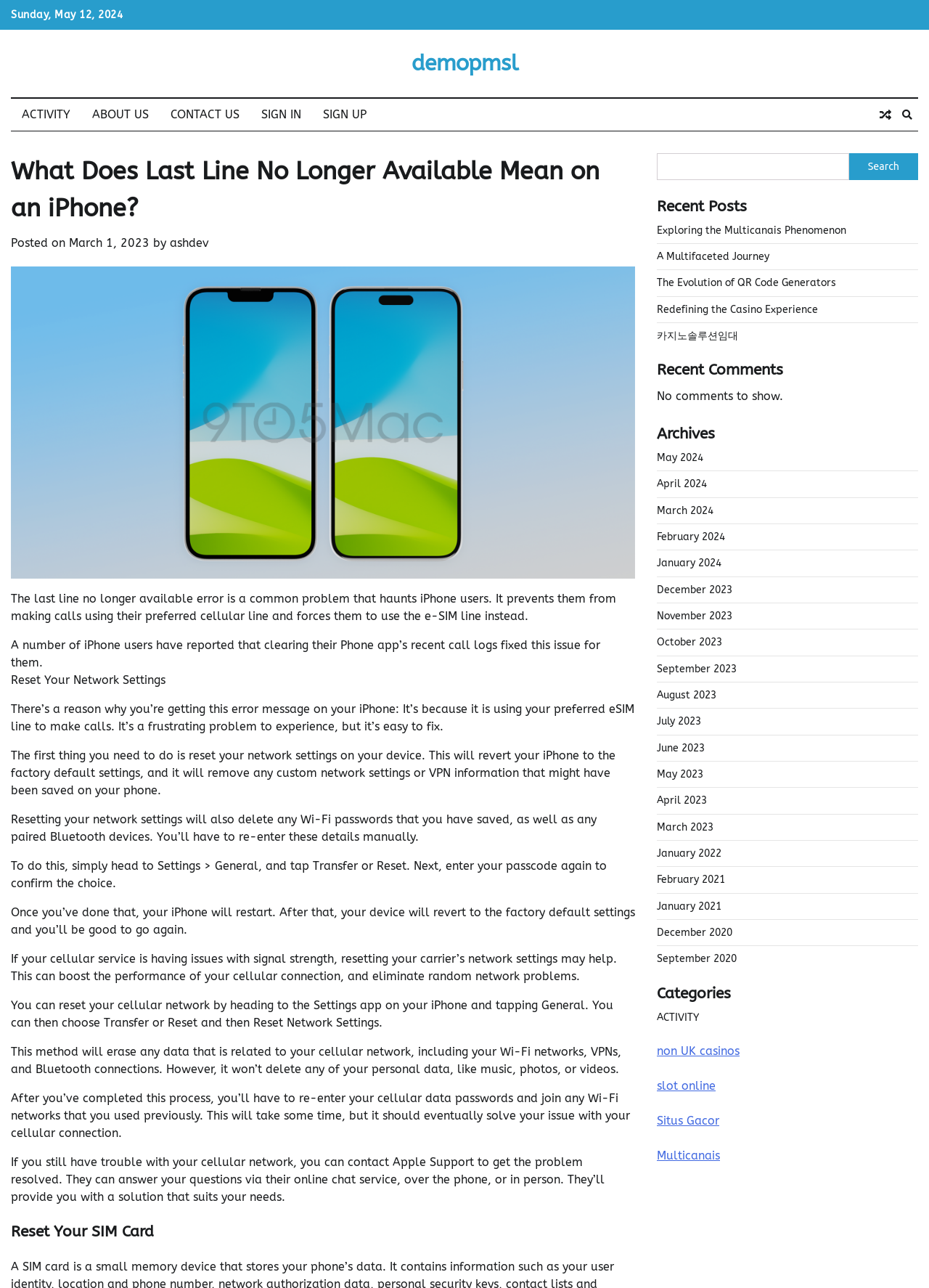Given the element description, predict the bounding box coordinates in the format (top-left x, top-left y, bottom-right x, bottom-right y), using floating point numbers between 0 and 1: non UK casinos

[0.707, 0.811, 0.796, 0.821]